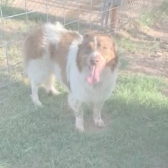Provide a single word or phrase answer to the question: 
What is the dog's fur color?

Brown and white